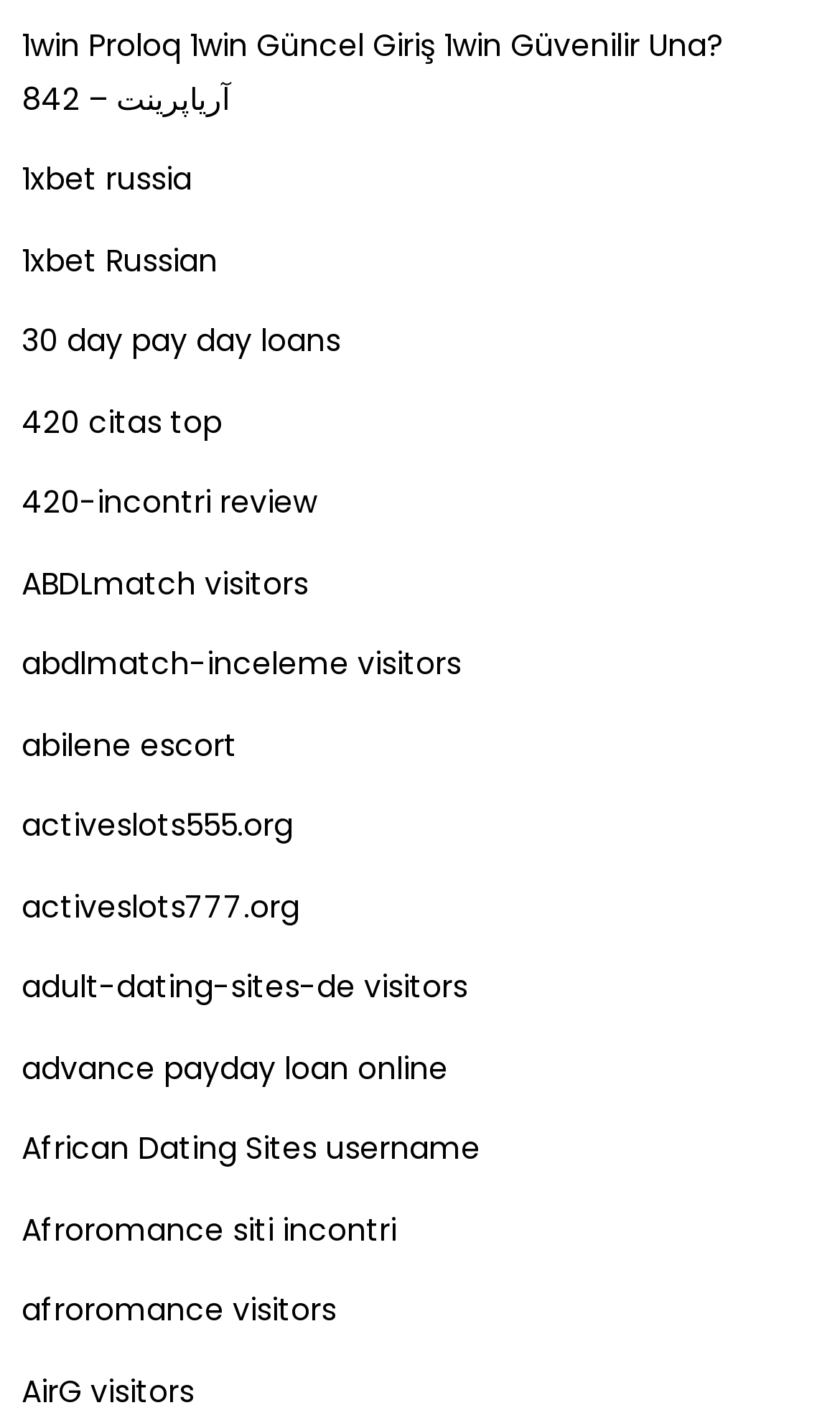Please indicate the bounding box coordinates of the element's region to be clicked to achieve the instruction: "view ABDLmatch visitors". Provide the coordinates as four float numbers between 0 and 1, i.e., [left, top, right, bottom].

[0.026, 0.391, 0.367, 0.428]